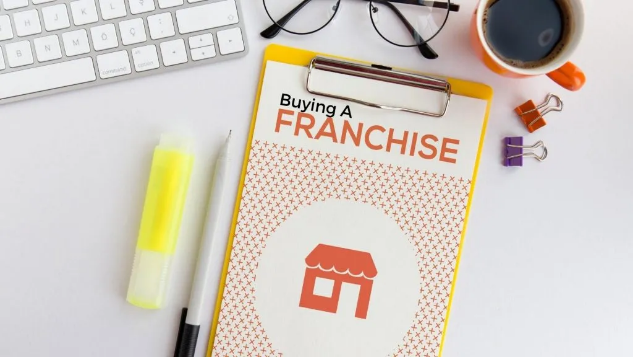Generate an elaborate caption for the image.

The image depicts a workspace dedicated to the topic of franchising. Prominently featured is a clipboard with the title "Buying A FRANCHISE" in bold, eye-catching typography, reflecting the article's focus. The clipboard is surrounded by various accessories: a yellow highlighter, a black pen, and a stack of paper clips in vibrant colors. To the side, there is a sleek keyboard, suggesting a digital context for researching or writing about franchise opportunities. Additionally, a steaming cup of coffee in a bright orange mug hints at a cozy working environment. This composition emphasizes the informative nature of the content while creating an inviting and productive atmosphere.